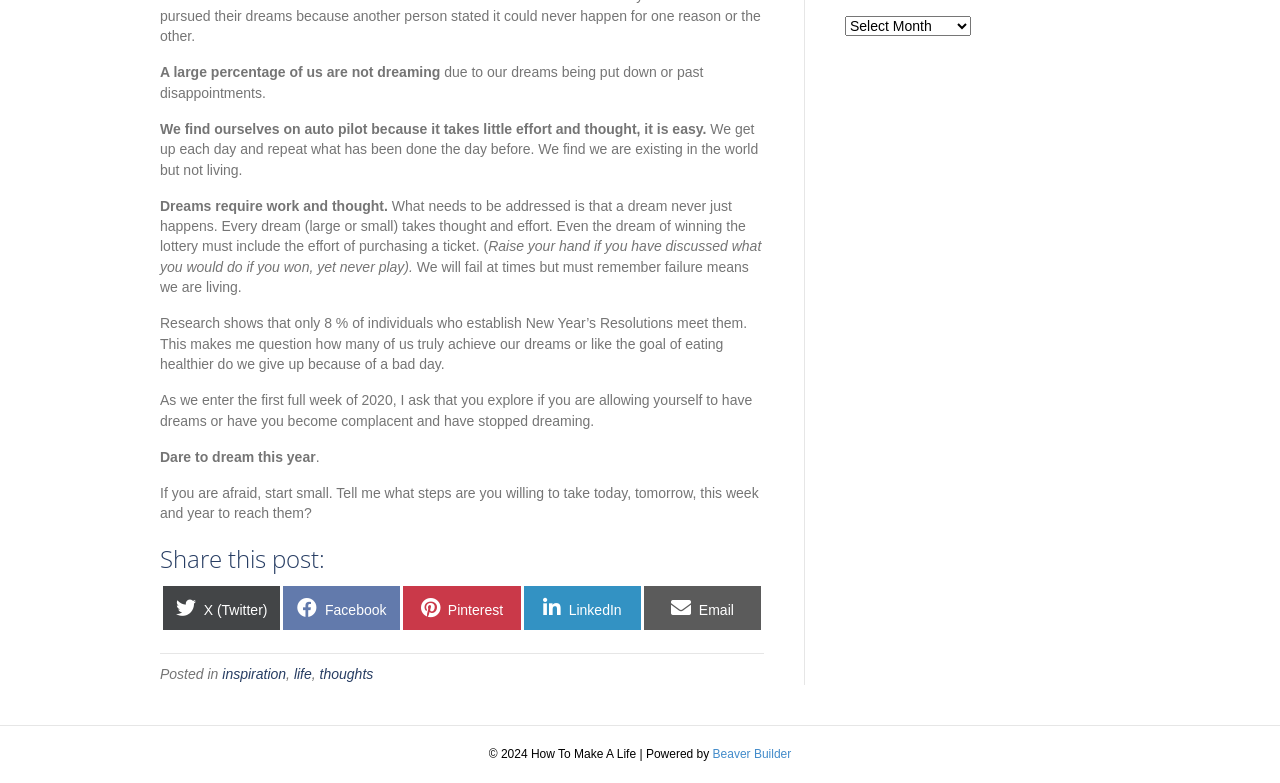Answer the question below in one word or phrase:
What is the theme of the post?

Inspiration and motivation